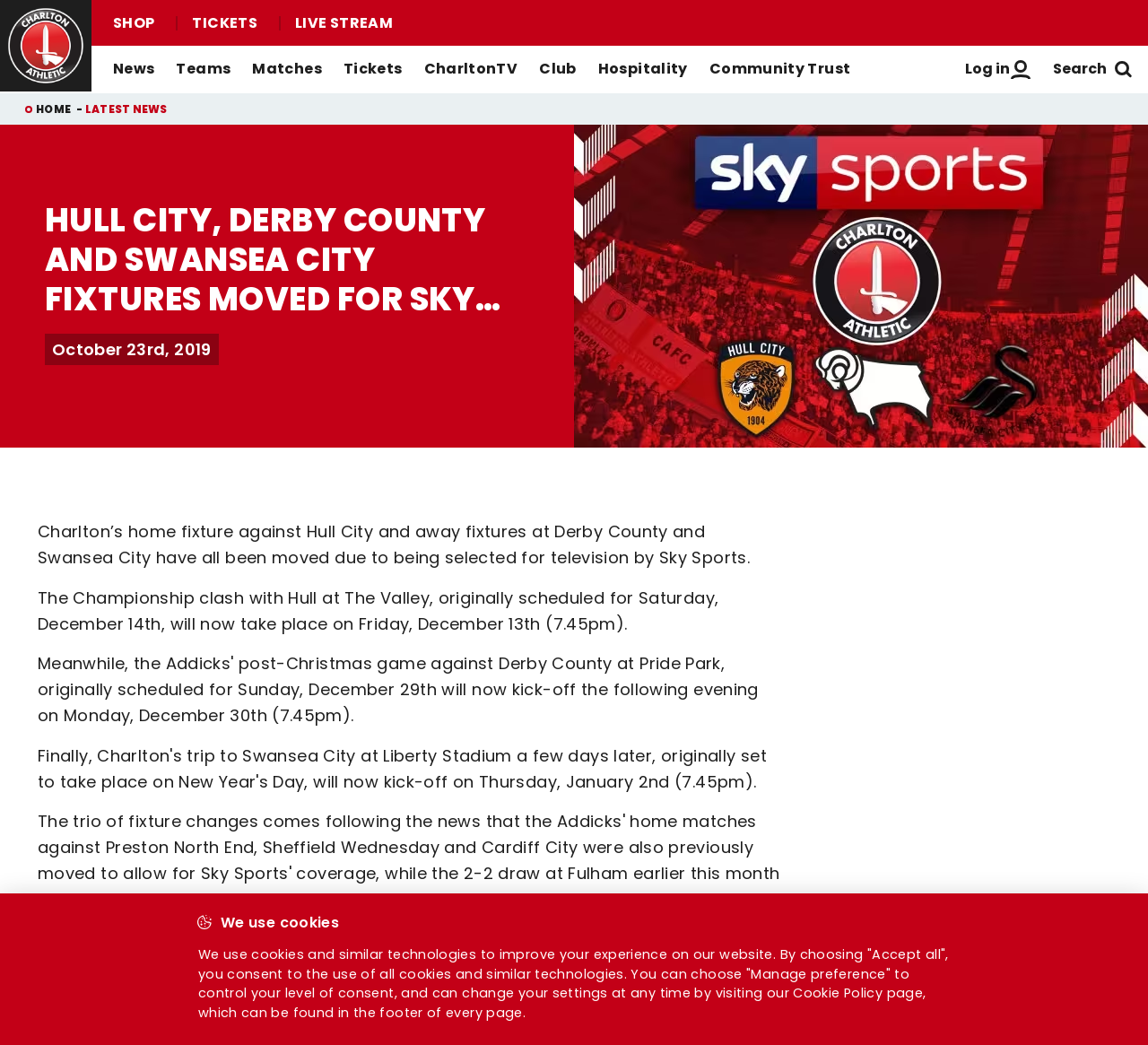Determine the bounding box coordinates of the target area to click to execute the following instruction: "Go to the homepage."

[0.0, 0.0, 0.08, 0.088]